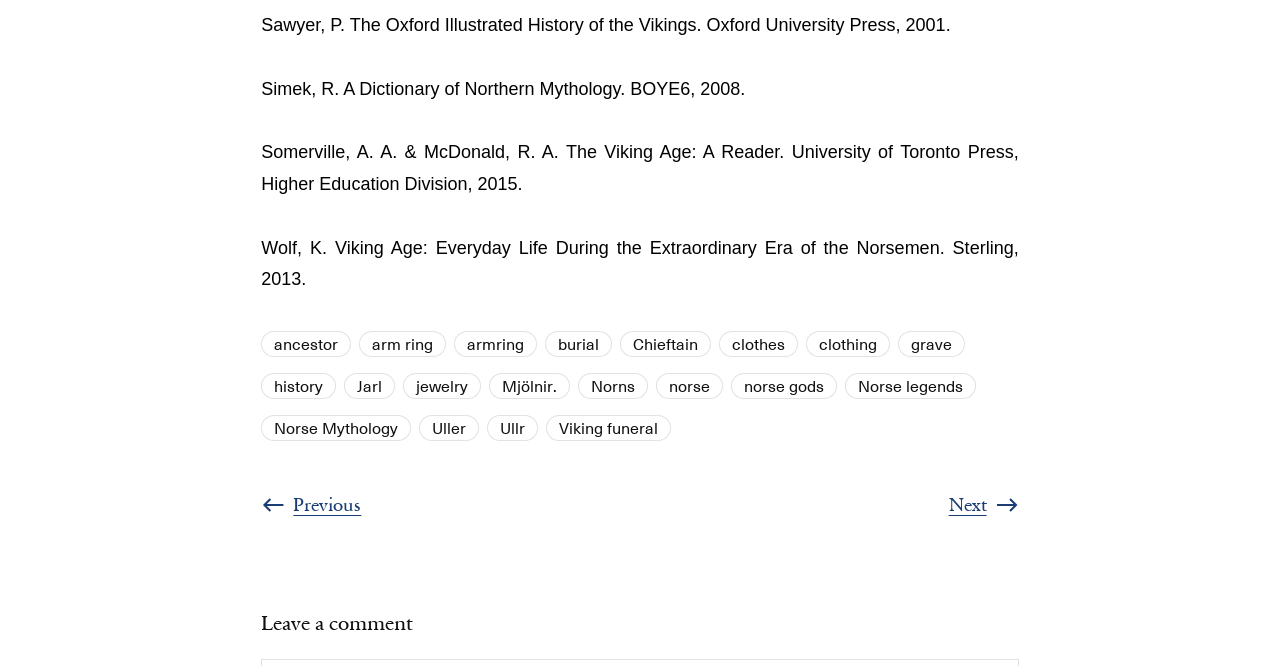What is the title of the first book?
Based on the image, please offer an in-depth response to the question.

The first book mentioned on the webpage is 'The Oxford Illustrated History of the Vikings' by Sawyer, P. published in 2001 by Oxford University Press.